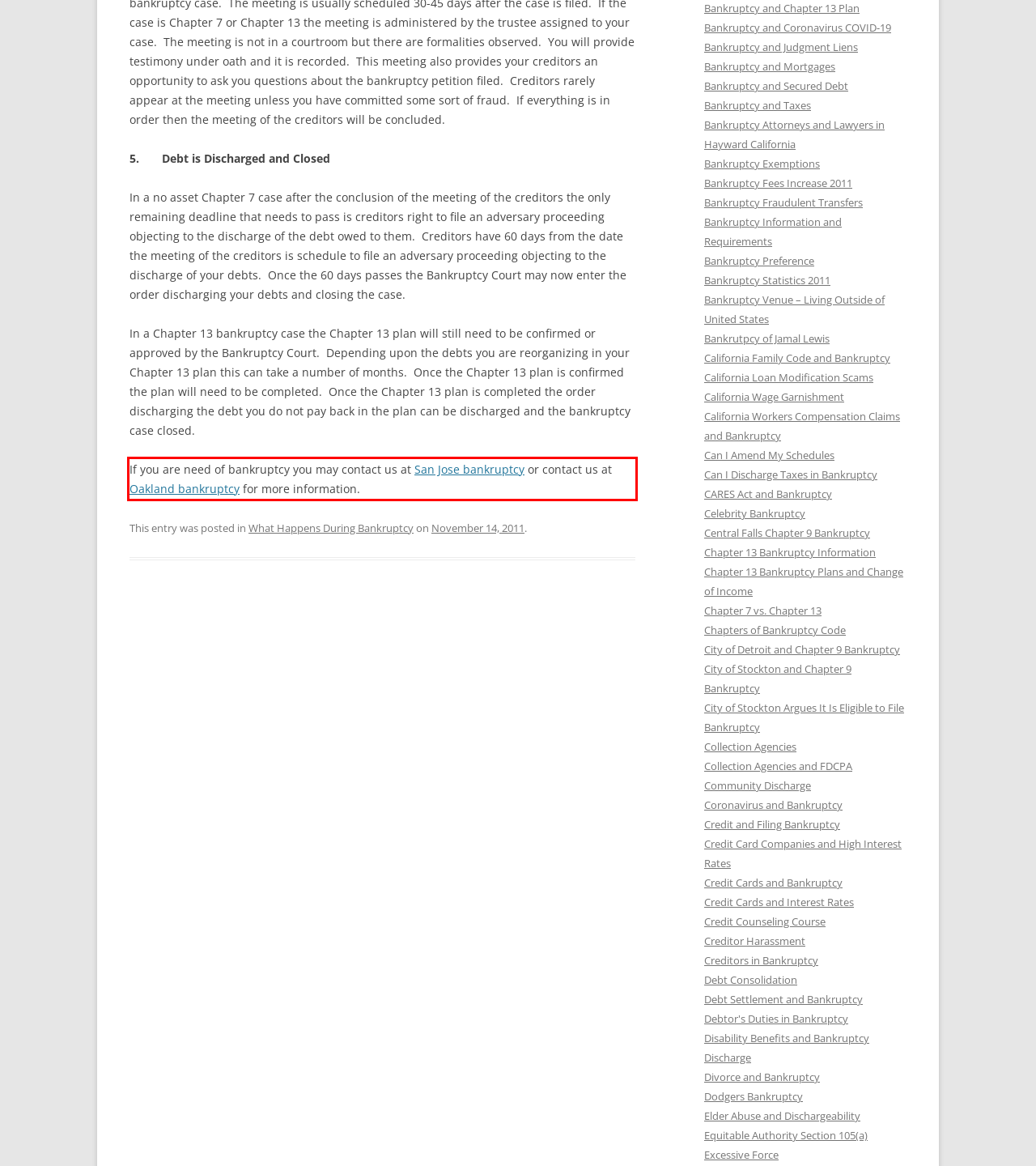You are given a screenshot with a red rectangle. Identify and extract the text within this red bounding box using OCR.

If you are need of bankruptcy you may contact us at San Jose bankruptcy or contact us at Oakland bankruptcy for more information.